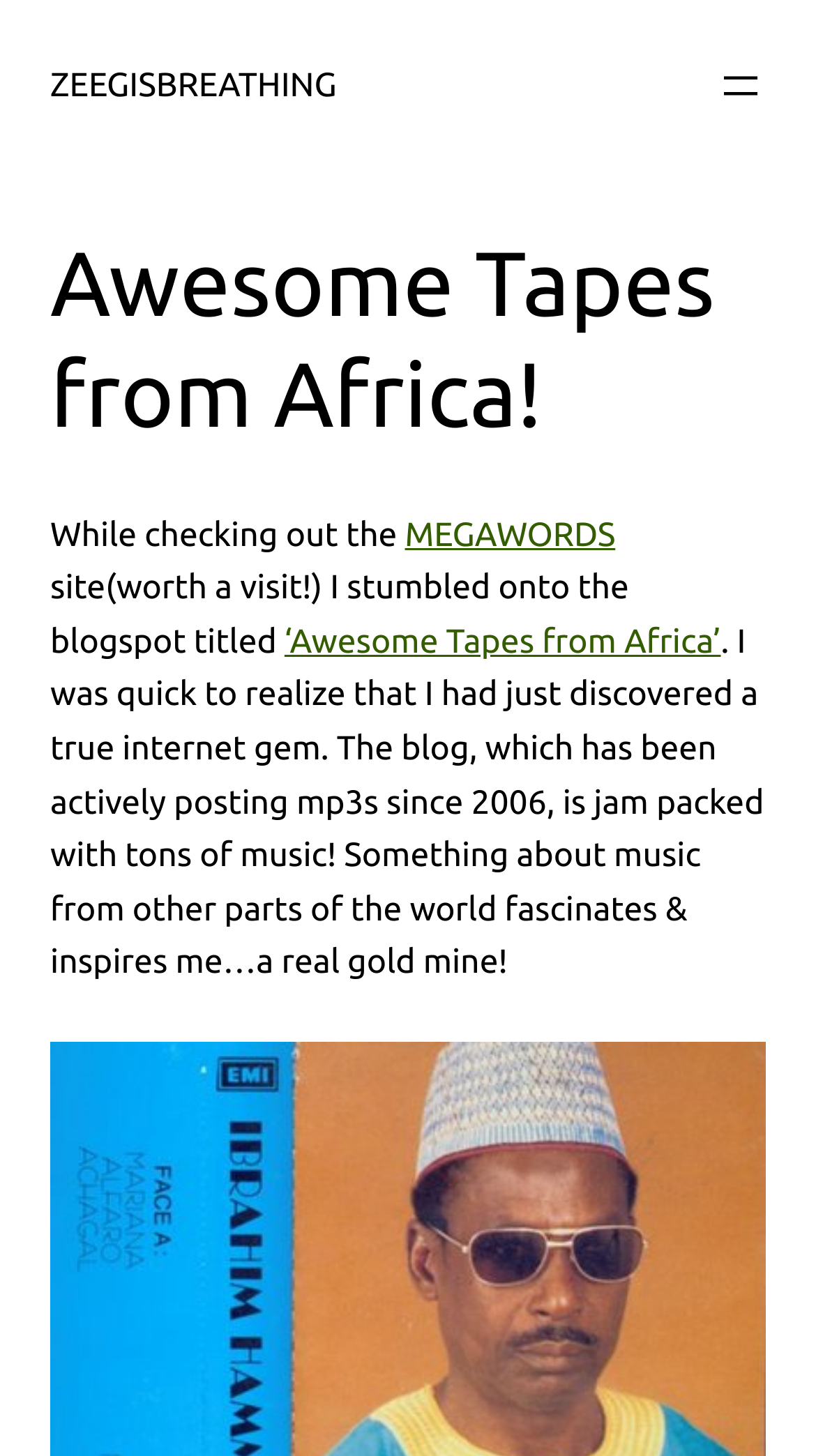What can be found on the blog?
Look at the image and respond with a one-word or short-phrase answer.

tons of music